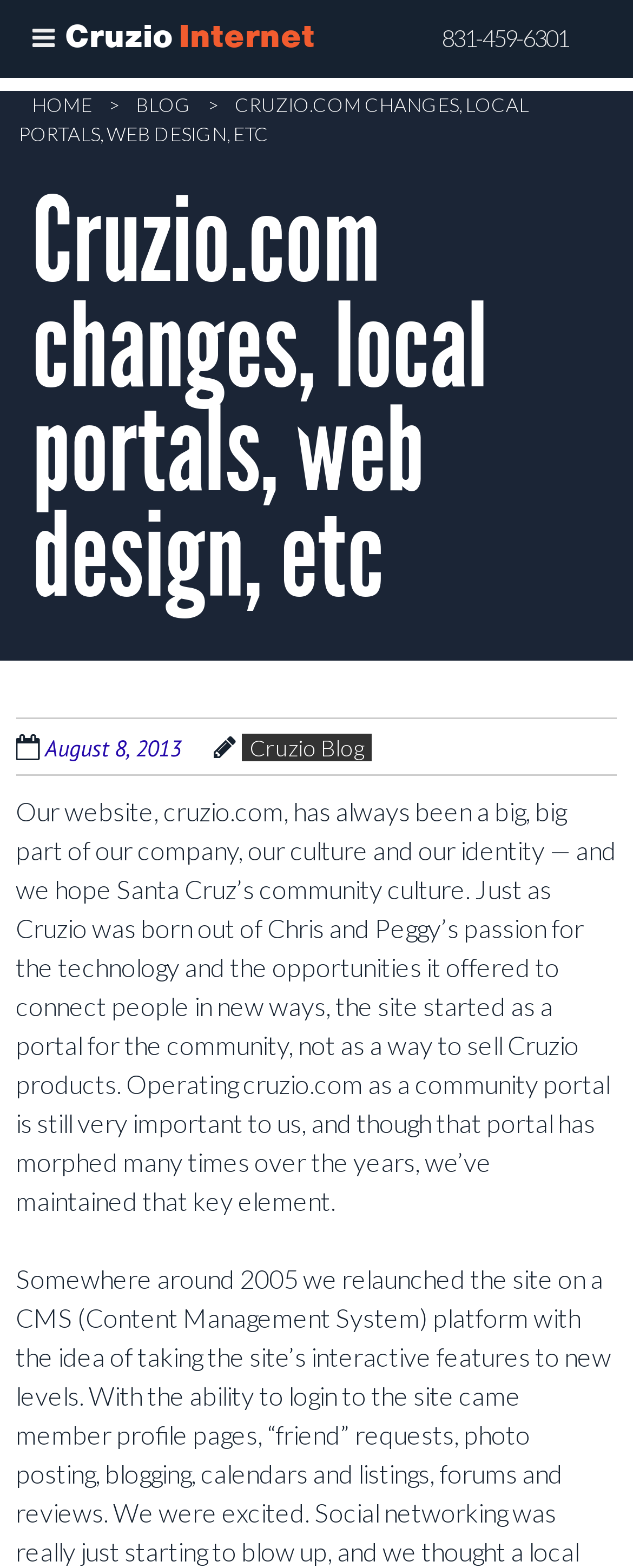What is the phone number on the webpage?
Could you please answer the question thoroughly and with as much detail as possible?

The phone number can be found in the link element '831-459-6301' with bounding box coordinates [0.697, 0.017, 0.897, 0.033].